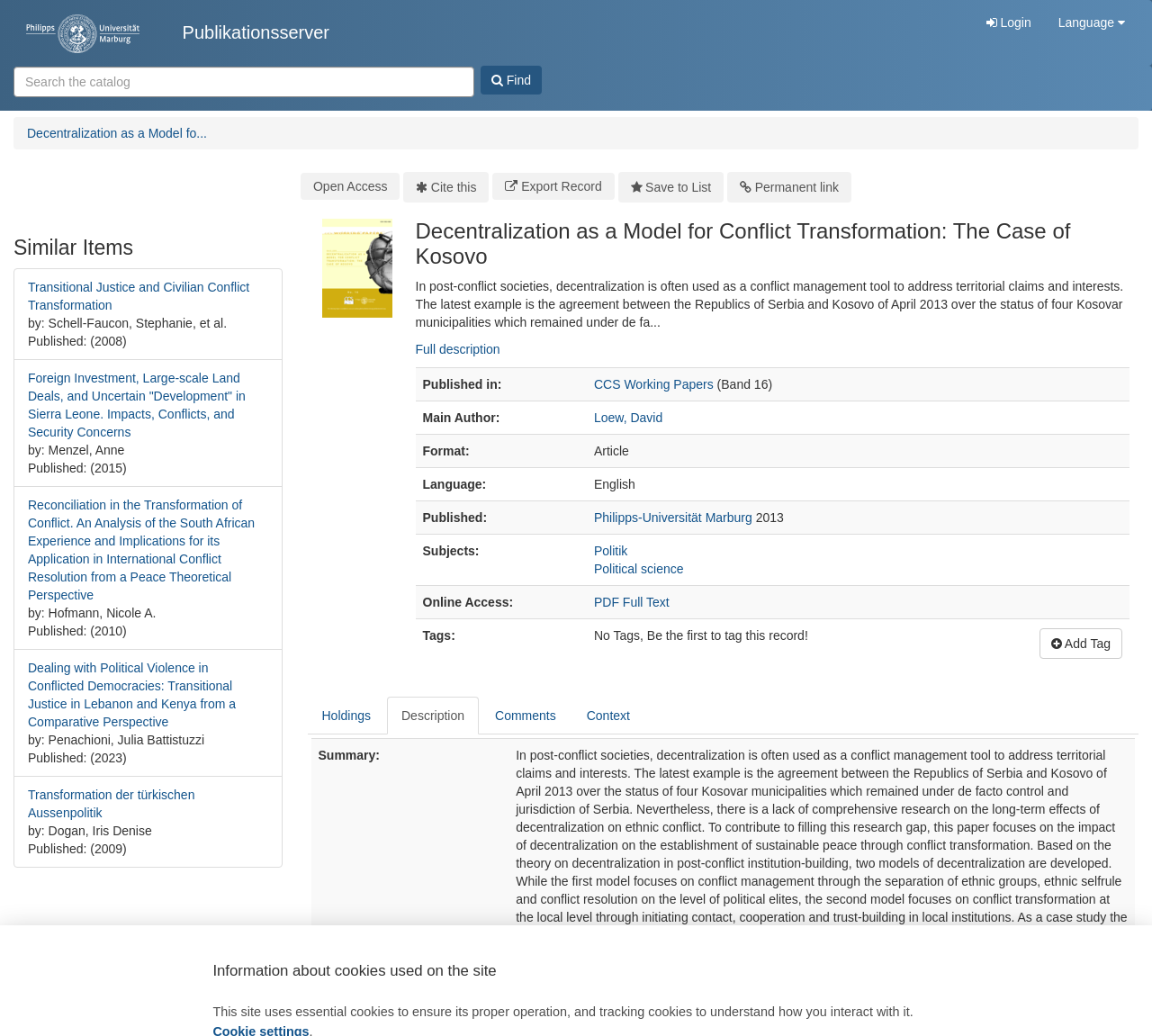Locate the coordinates of the bounding box for the clickable region that fulfills this instruction: "Search for a publication".

[0.012, 0.063, 0.988, 0.095]